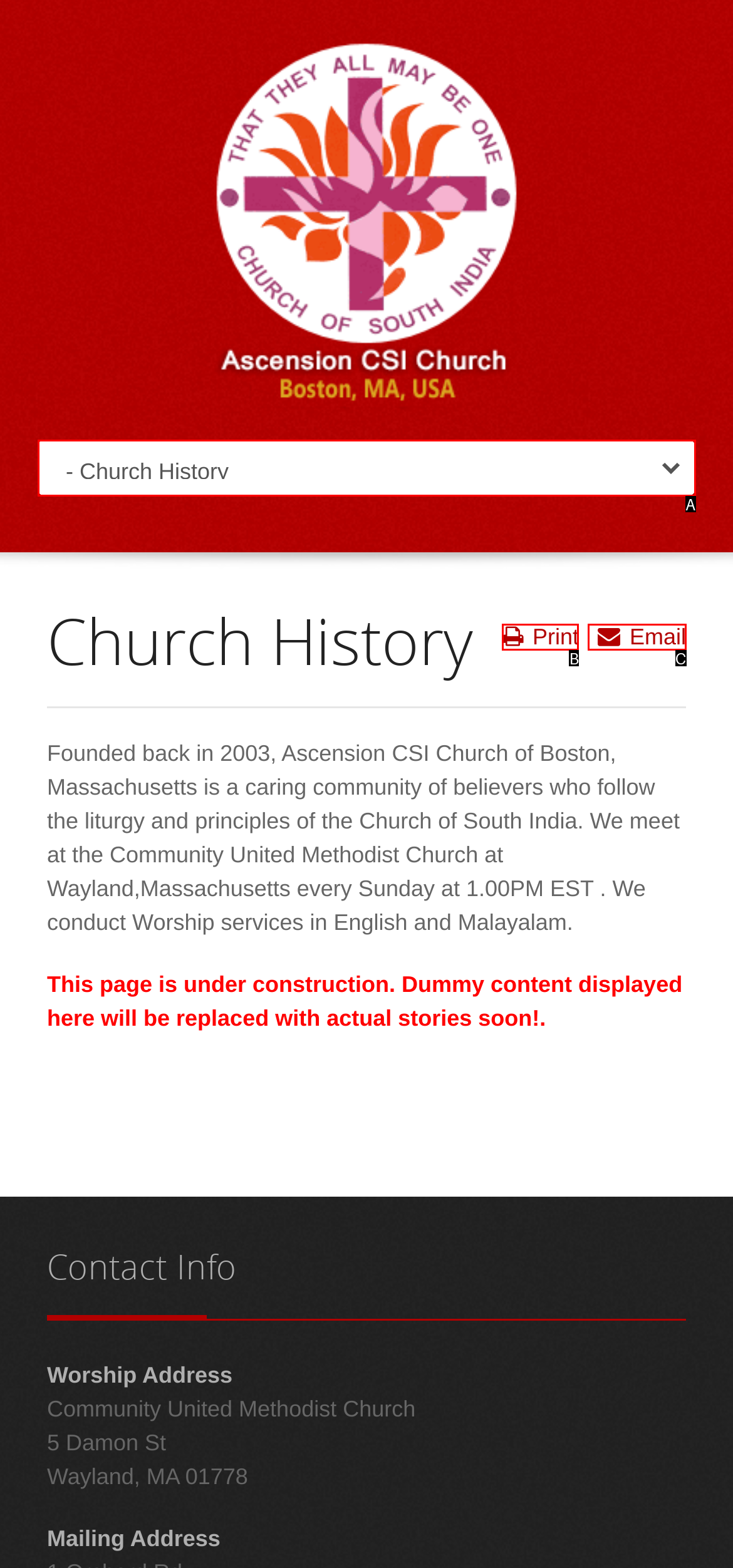Based on the description: Print, select the HTML element that best fits. Reply with the letter of the correct choice from the options given.

B